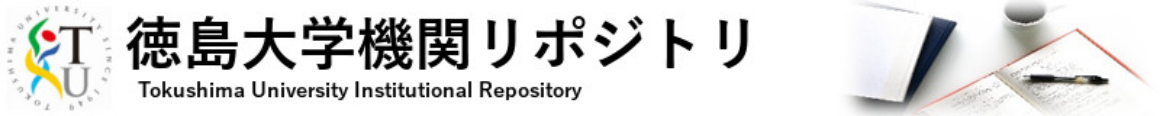Please look at the image and answer the question with a detailed explanation: What is suggested by the background images?

The caption states that in the background, there are subtle images of books and a notebook, which suggests a focus on scholarly work and documentation, implying that the repository is concerned with academic research and learning.